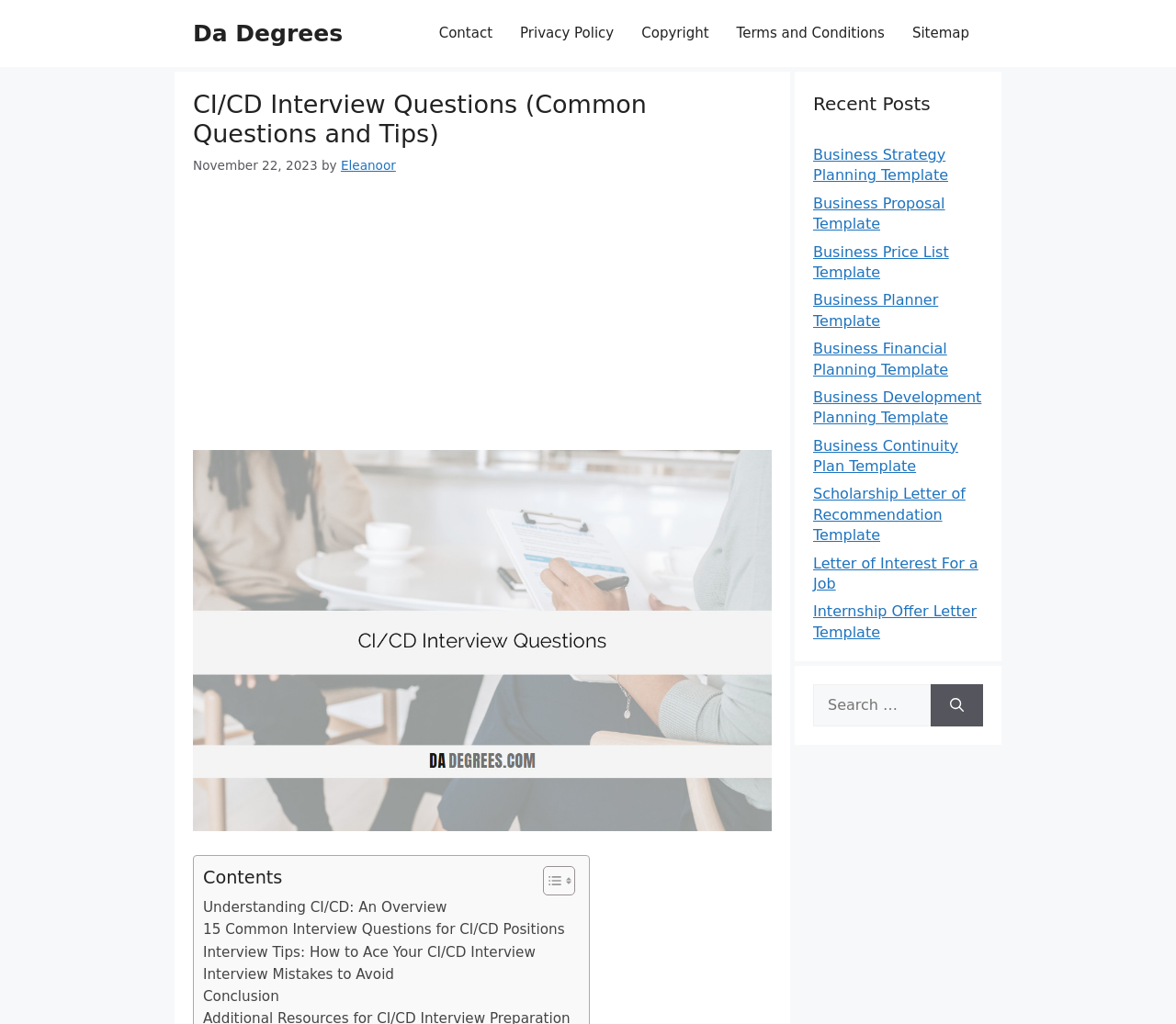Find the bounding box coordinates for the element that must be clicked to complete the instruction: "Search for a keyword". The coordinates should be four float numbers between 0 and 1, indicated as [left, top, right, bottom].

[0.691, 0.668, 0.791, 0.71]